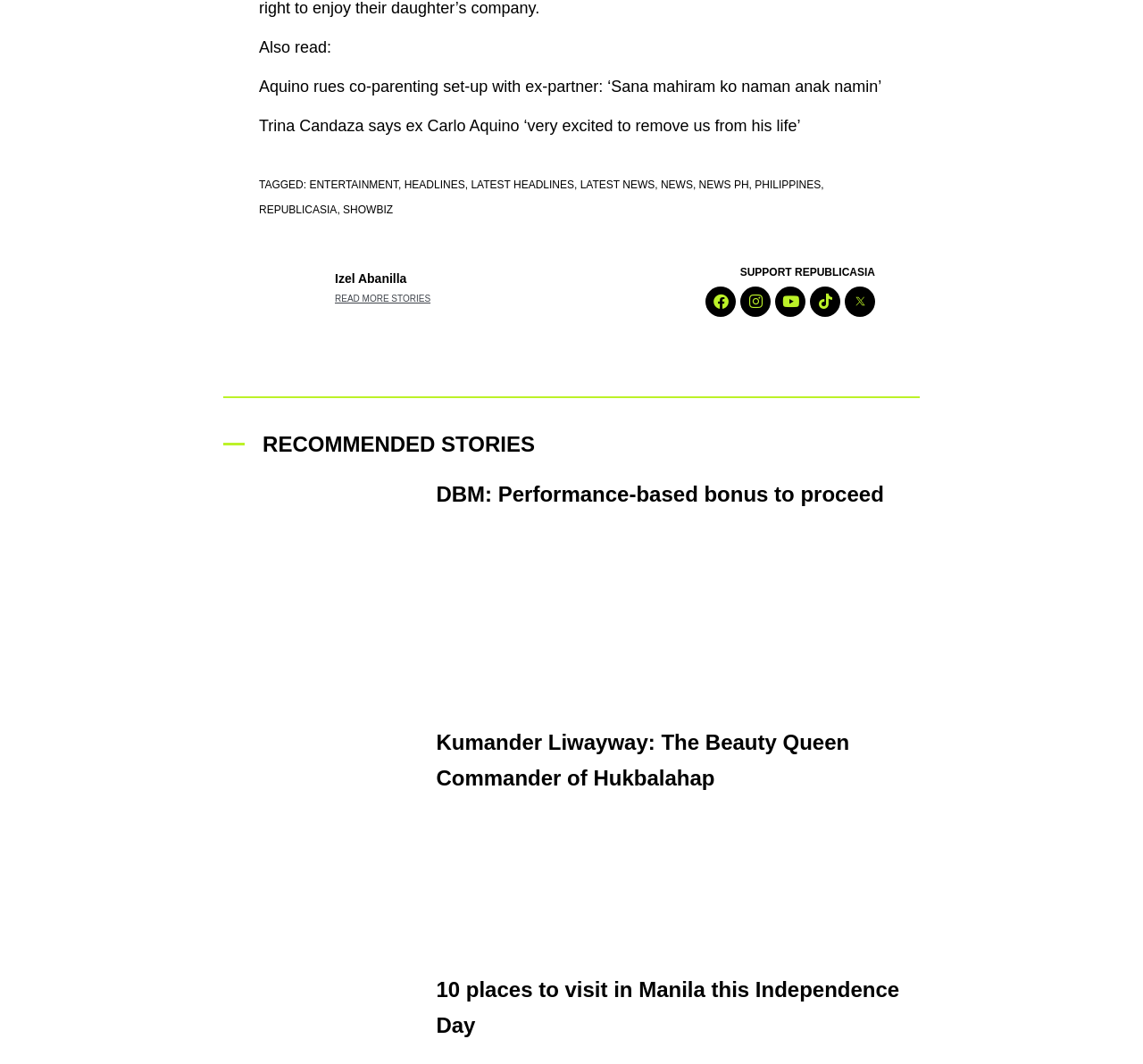Identify the bounding box coordinates of the section to be clicked to complete the task described by the following instruction: "Explore the latest headlines". The coordinates should be four float numbers between 0 and 1, formatted as [left, top, right, bottom].

[0.412, 0.168, 0.502, 0.179]